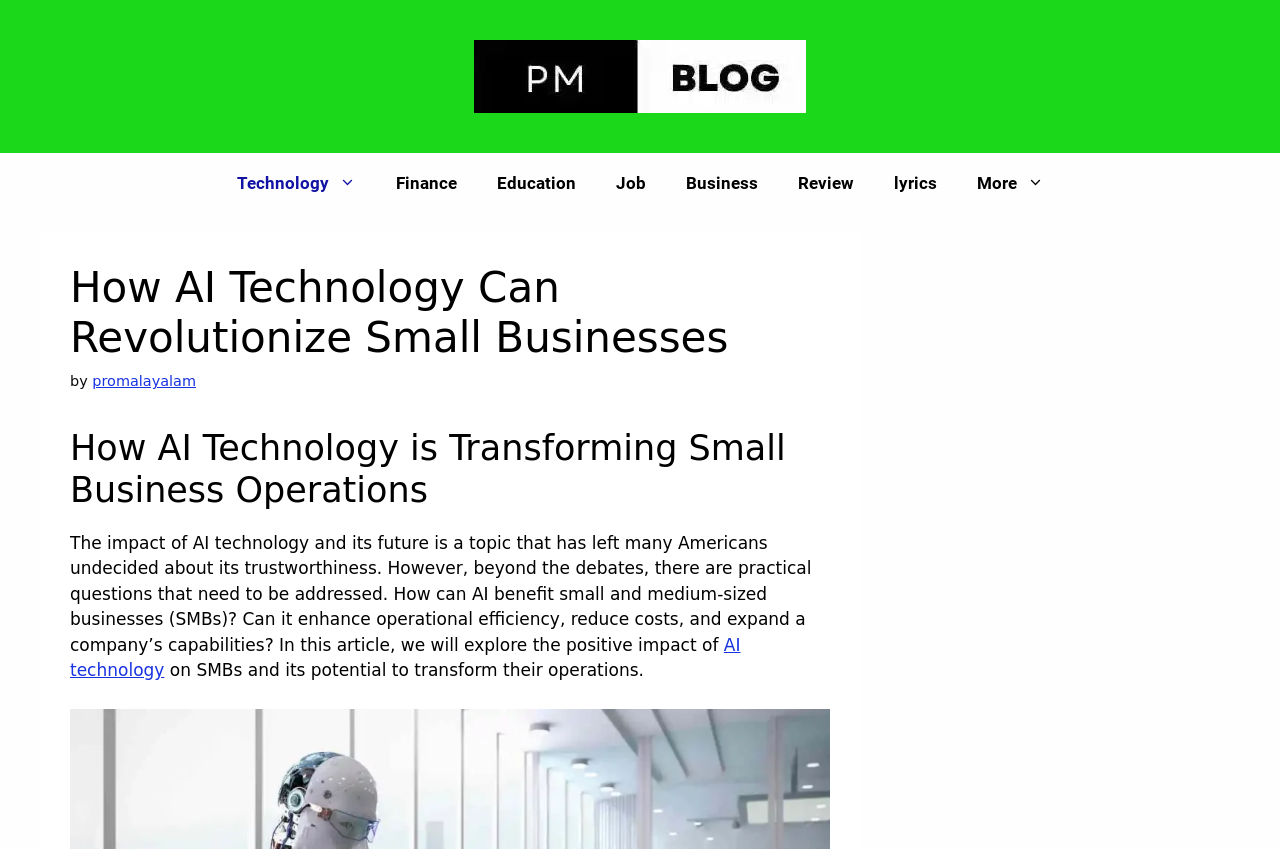Describe the entire webpage, focusing on both content and design.

The webpage is about the impact of AI technology on small businesses. At the top, there is a banner with the site's name, followed by a navigation menu with 7 links: Technology, Finance, Education, Job, Business, Review, and More. 

Below the navigation menu, there is a header section with a heading that reads "How AI Technology Can Revolutionize Small Businesses" and a subheading that mentions the author, "promalayalam". 

Underneath the header section, there is a main content area with a heading that reads "How AI Technology is Transforming Small Business Operations". This is followed by a paragraph of text that discusses the practical questions surrounding AI technology and its potential benefits for small and medium-sized businesses, such as enhancing operational efficiency, reducing costs, and expanding capabilities. The text also mentions that the article will explore the positive impact of AI technology on SMBs. 

There are two complementary sections on the right side of the page, but they do not contain any descriptive text.